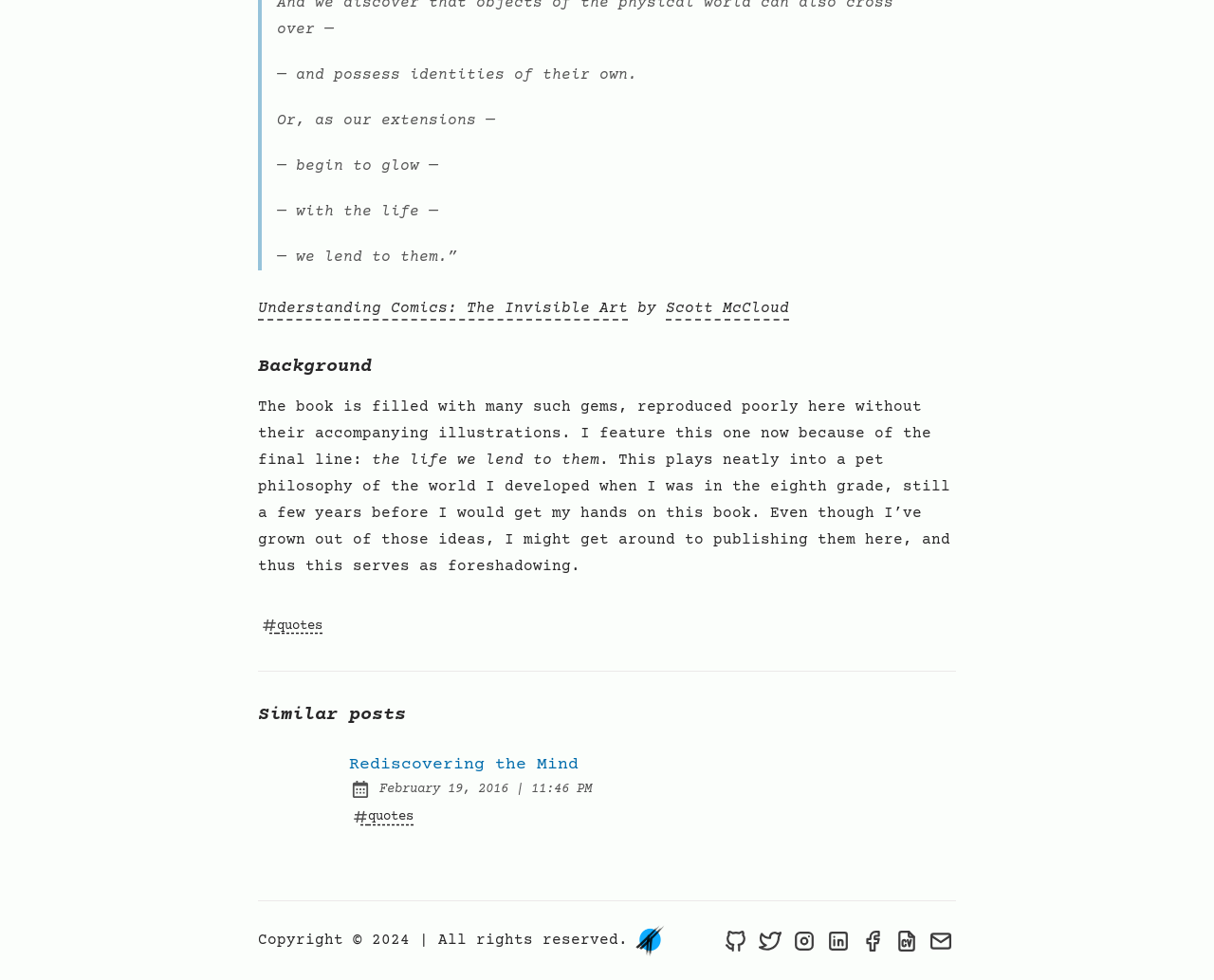Determine the bounding box coordinates for the area you should click to complete the following instruction: "Check the author's profile on Github".

[0.594, 0.944, 0.619, 0.975]